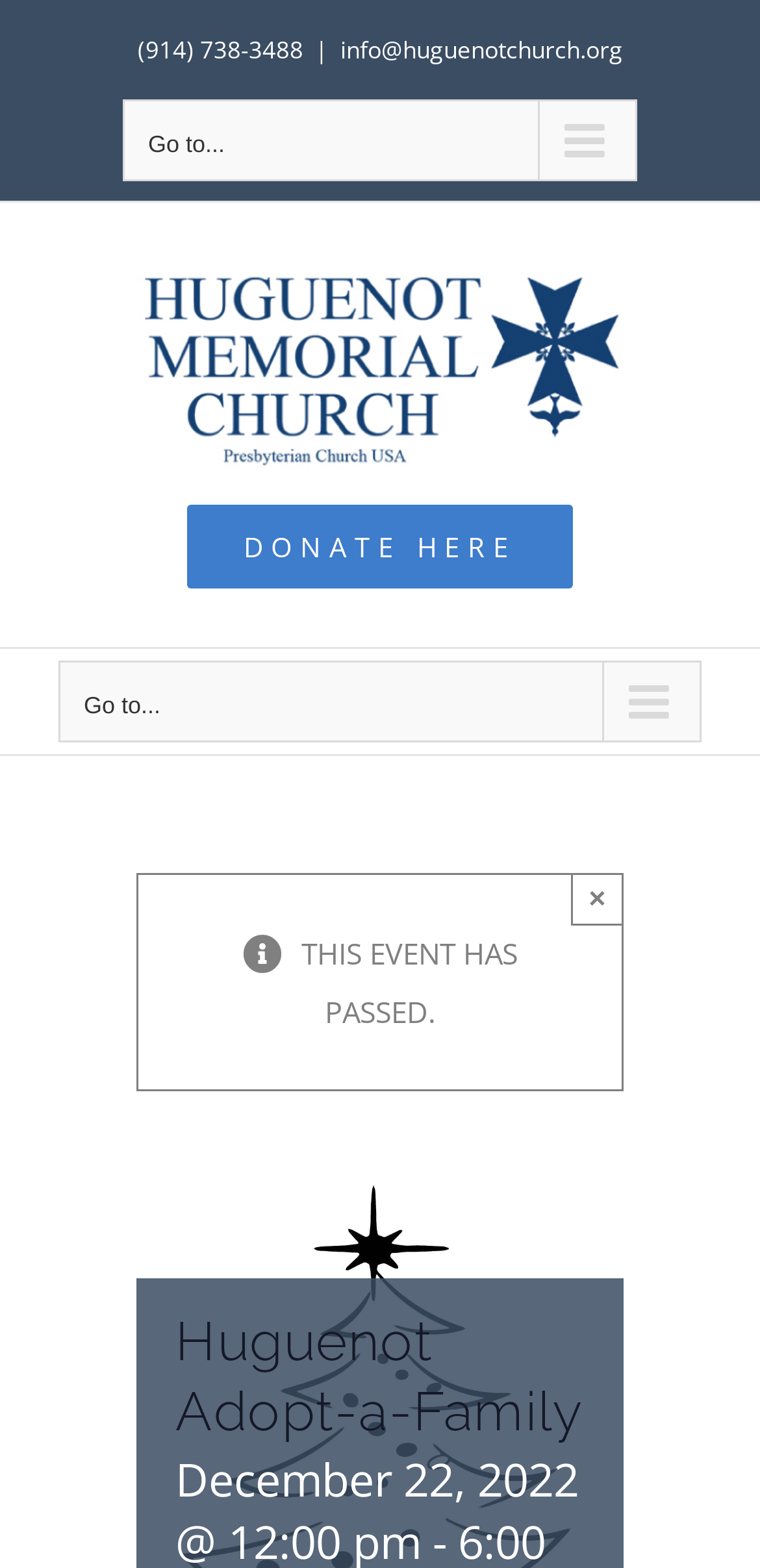Answer the question below with a single word or a brief phrase: 
What is the phone number of Huguenot Memorial Church?

(914) 738-3488